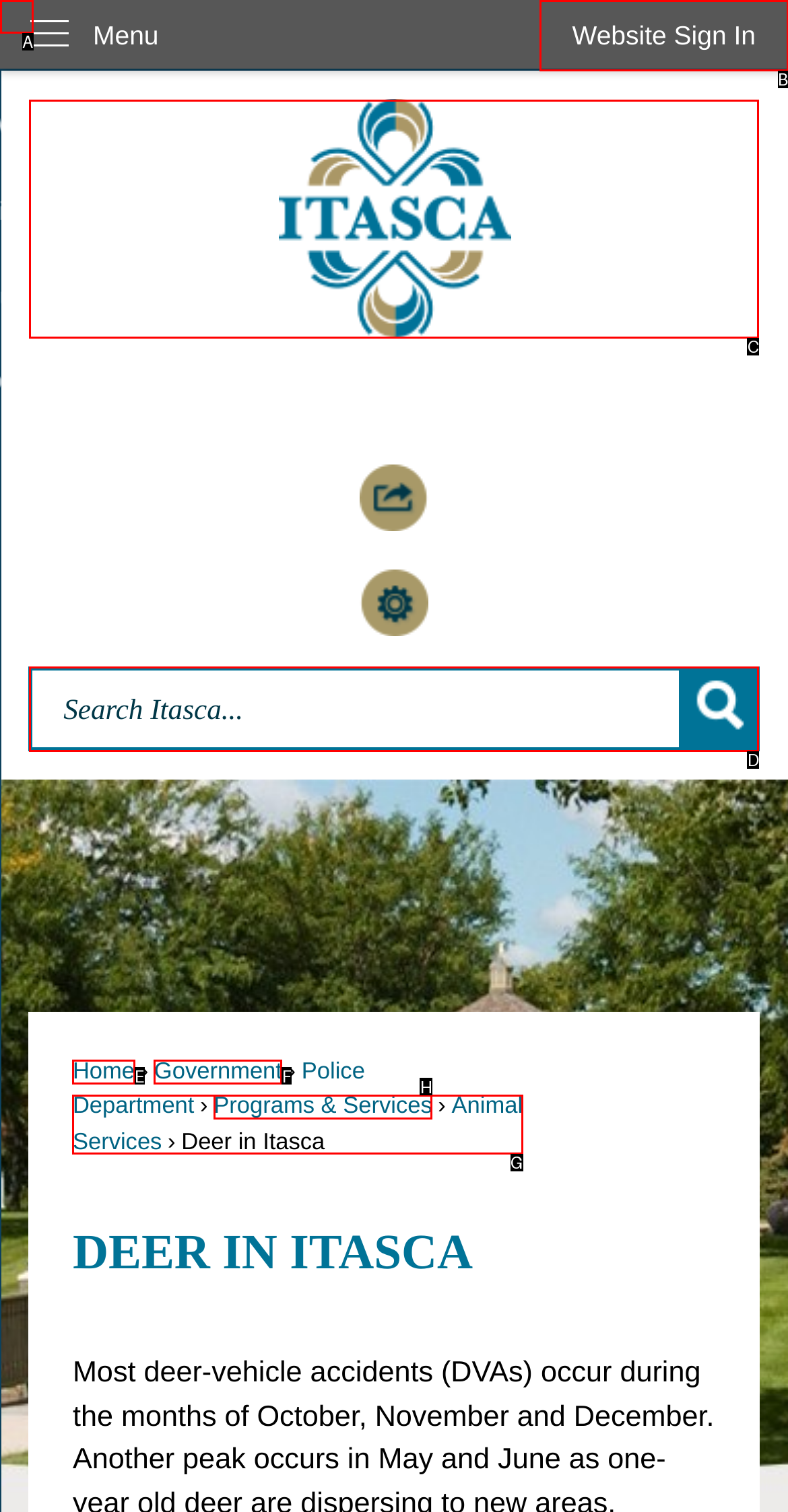From the given options, choose the one to complete the task: Search for something
Indicate the letter of the correct option.

D